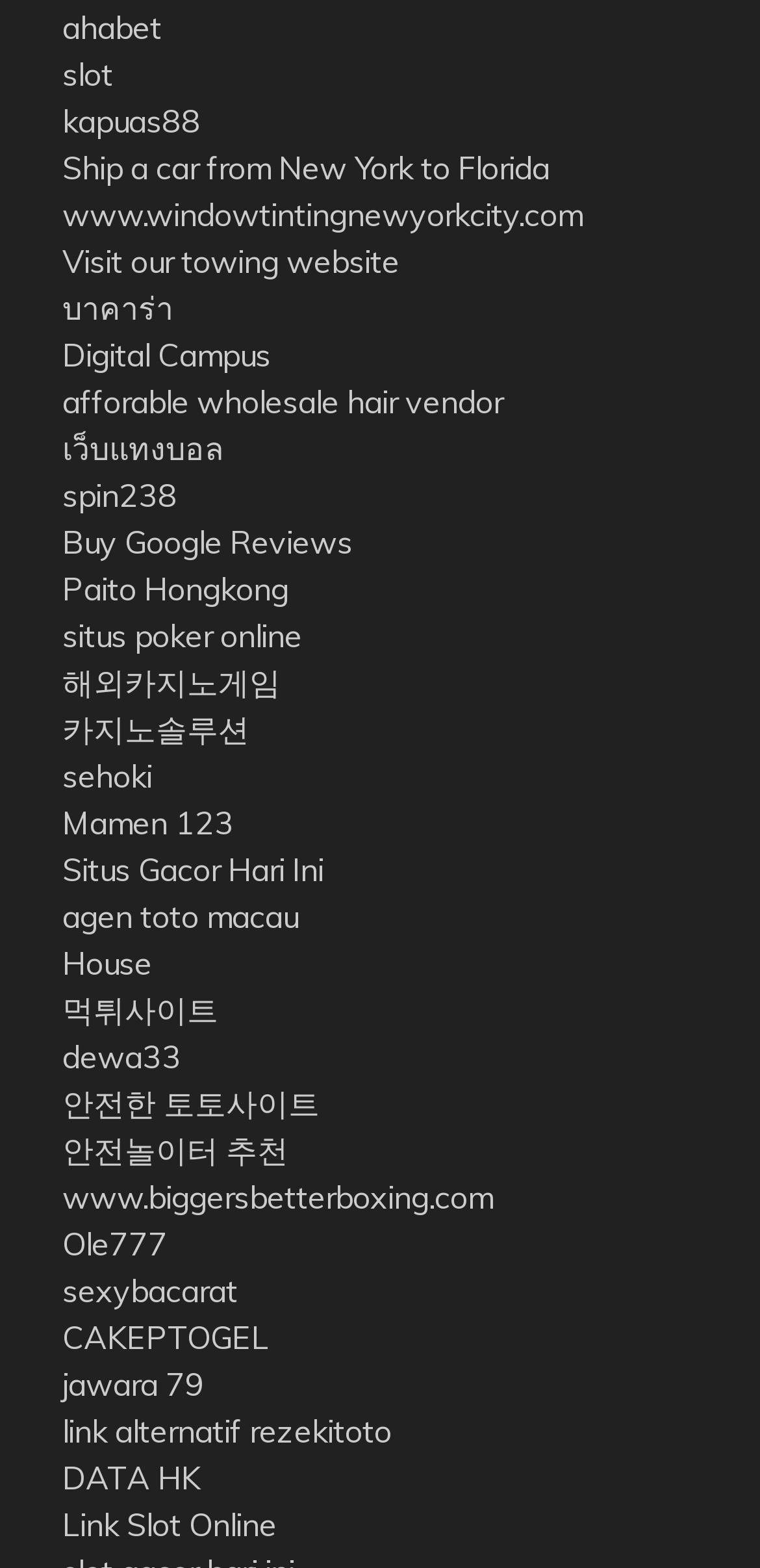Extract the bounding box coordinates for the UI element described as: "agen toto macau".

[0.082, 0.572, 0.392, 0.597]